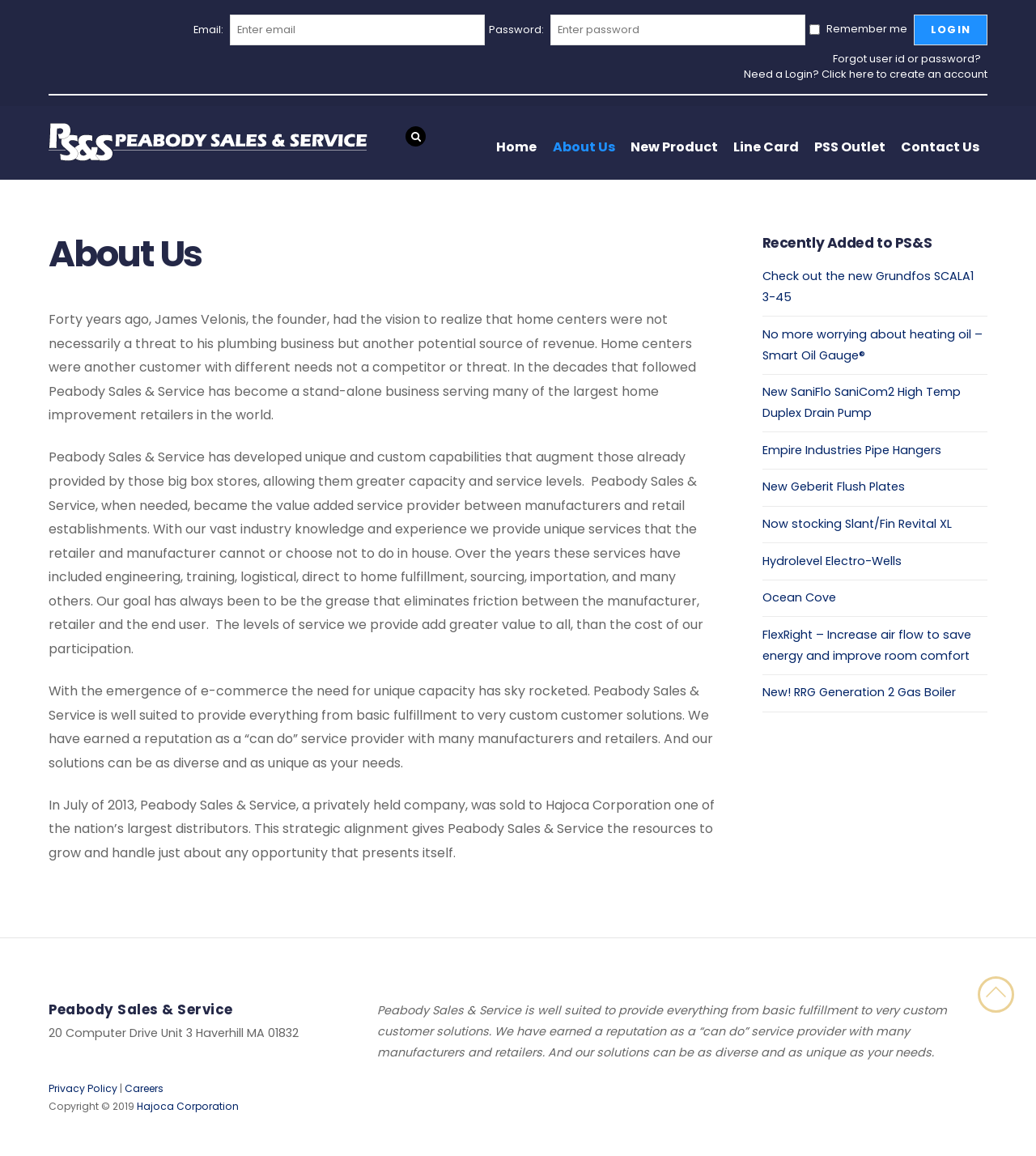Give a detailed account of the webpage.

This webpage is about Peabody Sales & Service, a company that provides unique and custom capabilities to augment those already provided by big box stores. The page is divided into several sections. At the top, there is a login section with fields for email and password, a "Remember me" checkbox, and a "LOGIN" button. Below this, there is a horizontal separator line.

To the left of the login section, there is a navigation menu with links to "Home", "About Us", "New Product", "Line Card", "PSS Outlet", and "Contact Us". Below the navigation menu, there is a heading "About Us" followed by a paragraph of text describing the company's history and vision.

The main content of the page is divided into three sections. The first section describes the company's capabilities and services, including engineering, training, logistical, direct to home fulfillment, sourcing, importation, and many others. The second section talks about the emergence of e-commerce and how Peabody Sales & Service is well-suited to provide custom solutions. The third section mentions the company's sale to Hajoca Corporation in 2013.

To the right of the main content, there is a section titled "Recently Added to PS&S" with links to several new products, including Grundfos SCALA1, Smart Oil Gauge, SaniFlo SaniCom2, and others.

At the bottom of the page, there is a footer section with links to "Privacy Policy", "Careers", and "Hajoca Corporation", as well as a copyright notice. There is also a contact information section with the company's address.